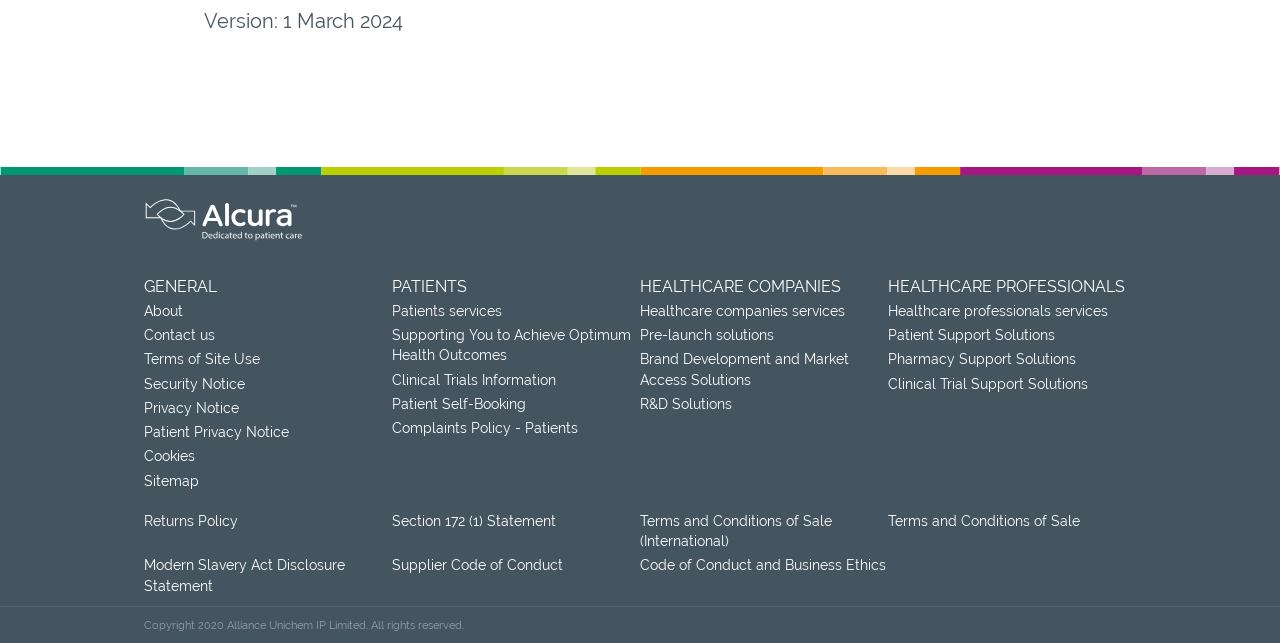Please look at the image and answer the question with a detailed explanation: What is the copyright information at the bottom of the page?

The copyright information at the bottom of the page is 'Copyright 2020 Alliance Unichem IP Limited. All rights reserved.', which is indicated by the StaticText element with the coordinates [0.113, 0.961, 0.362, 0.983].